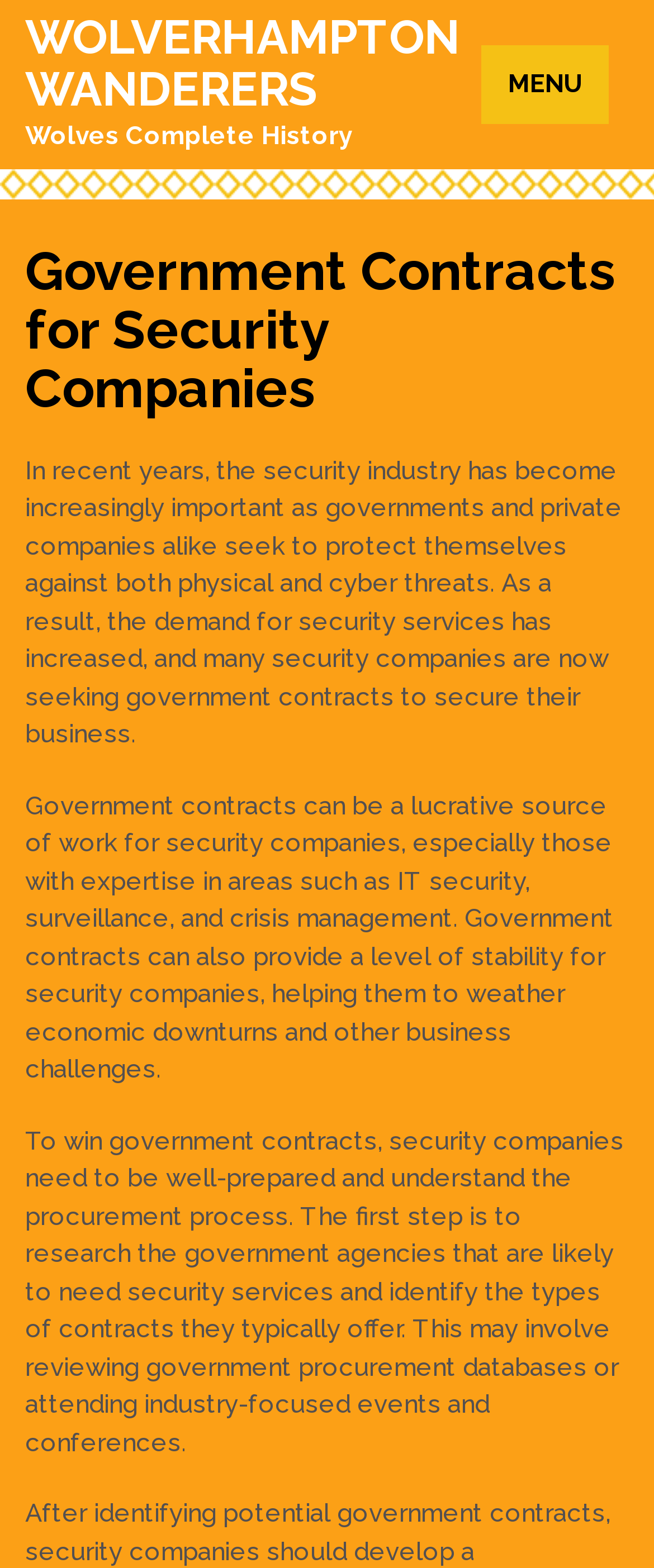Predict the bounding box for the UI component with the following description: "MENU".

[0.736, 0.028, 0.931, 0.079]